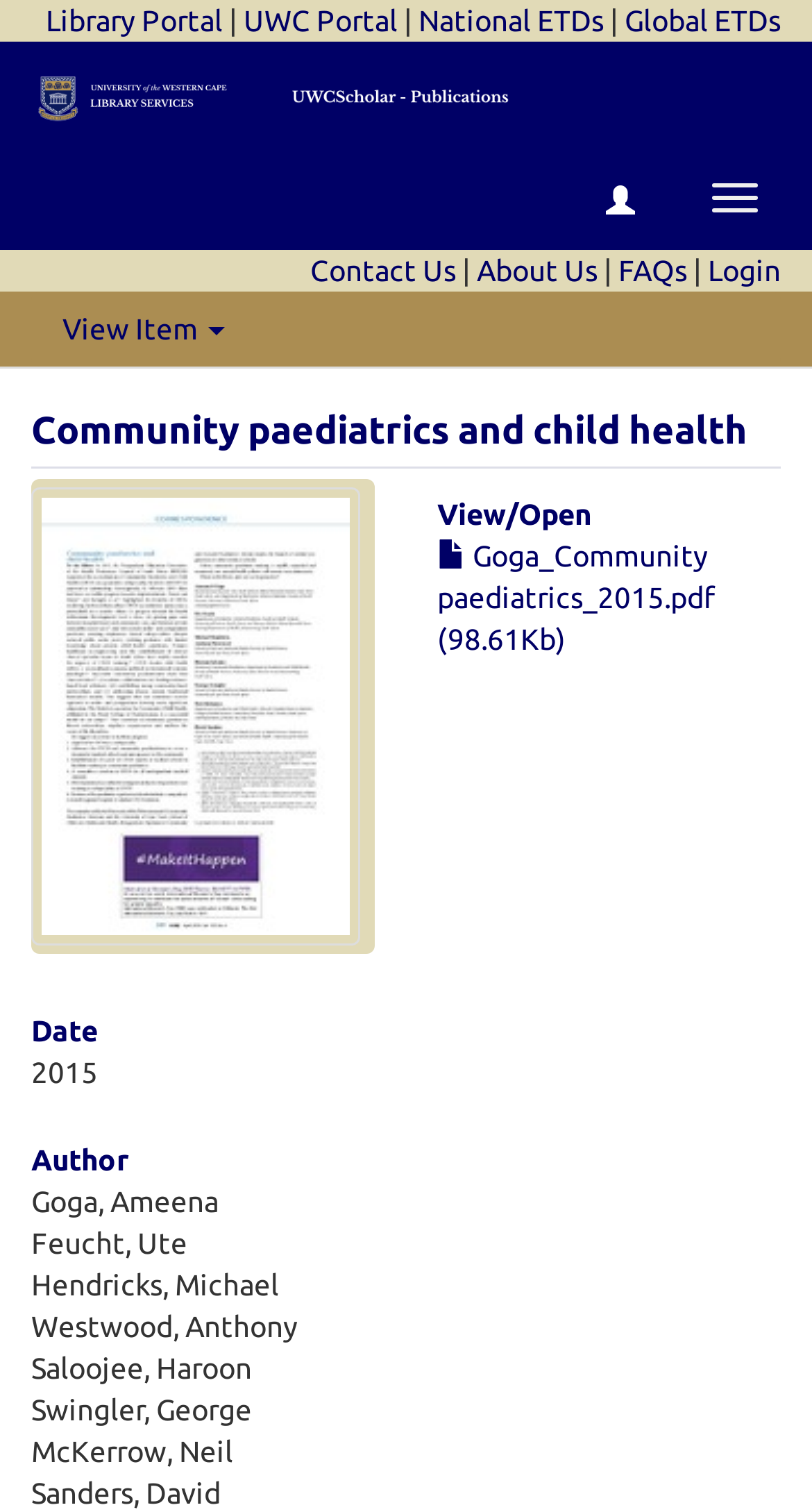Give a succinct answer to this question in a single word or phrase: 
What is the file size of the PDF?

98.61Kb